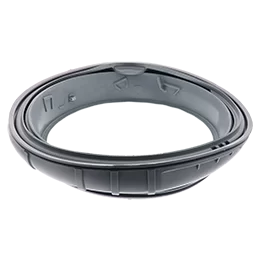Why is the Door Boot Gasket essential for the washer?
Please provide a comprehensive answer based on the contents of the image.

The Door Boot Gasket is essential for maintaining the efficiency and longevity of the washer, ensuring that water does not escape during operation. This replacement part is necessary to prevent leaks during the washing cycle, which can affect the performance and lifespan of the washer.